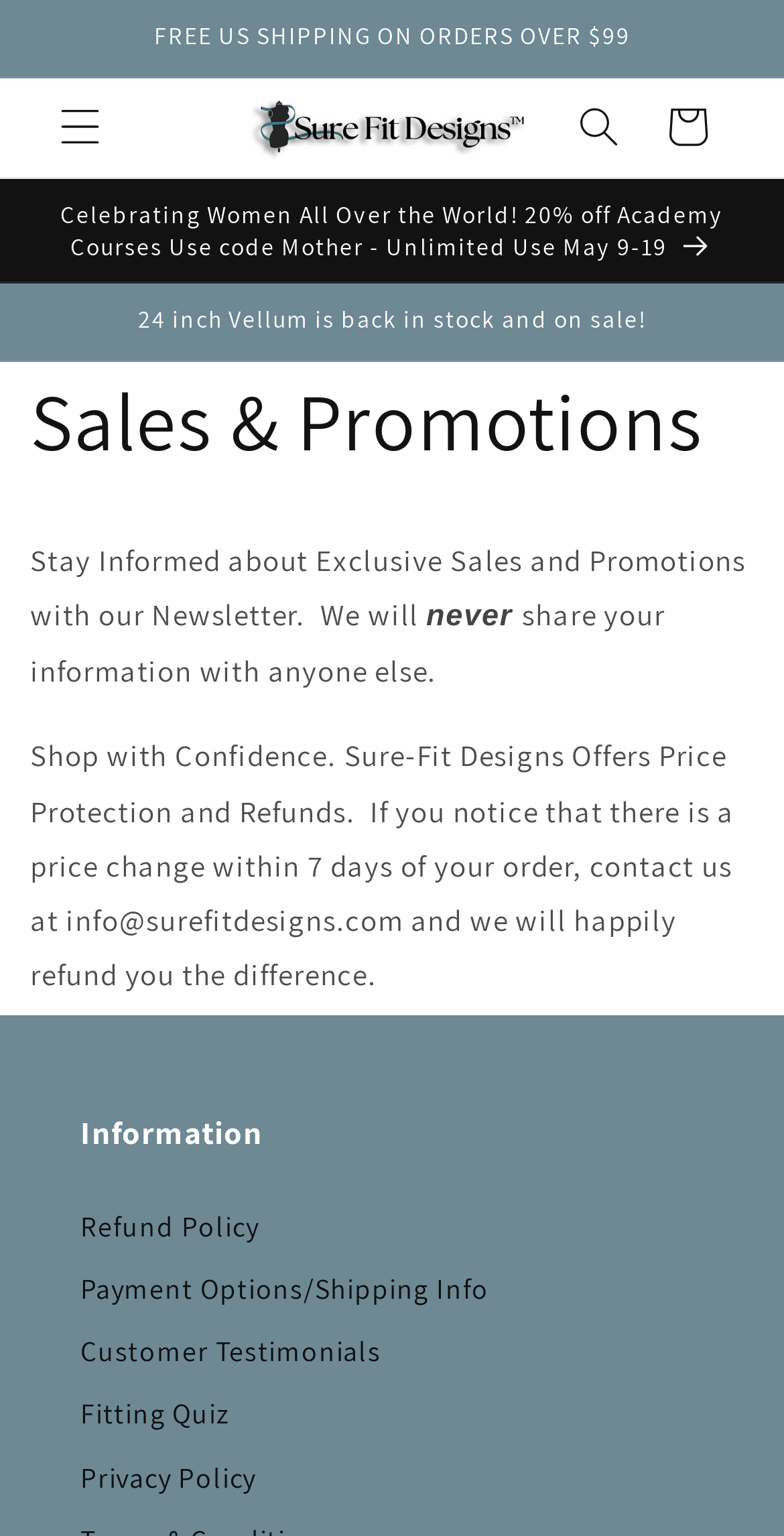Summarize the webpage in an elaborate manner.

This webpage is about sales and promotions on master patterns and designing tools for creating clothing that fits. At the top, there is an announcement section that spans almost the entire width of the page, with a free US shipping offer on orders over $99. Below this, there is a menu button on the left, followed by a link to the website's homepage, "Sure-Fit Designs", accompanied by an image of the logo. On the right, there is a search button and a link to the cart.

Below the top section, there are two more announcement sections, one promoting a 20% discount on Academy Courses and another announcing the availability of 24-inch Vellum on sale. 

The main content of the page is divided into two sections. The first section has a heading "Sales & Promotions" and provides information about exclusive sales and promotions through their newsletter. The text explains that the newsletter will keep users informed about sales and promotions without sharing their information with anyone else.

The second section has a heading "Information" and provides links to various pages, including Refund Policy, Payment Options/Shipping Info, Customer Testimonials, Fitting Quiz, and Privacy Policy. These links are arranged vertically, one below the other, on the right side of the page.